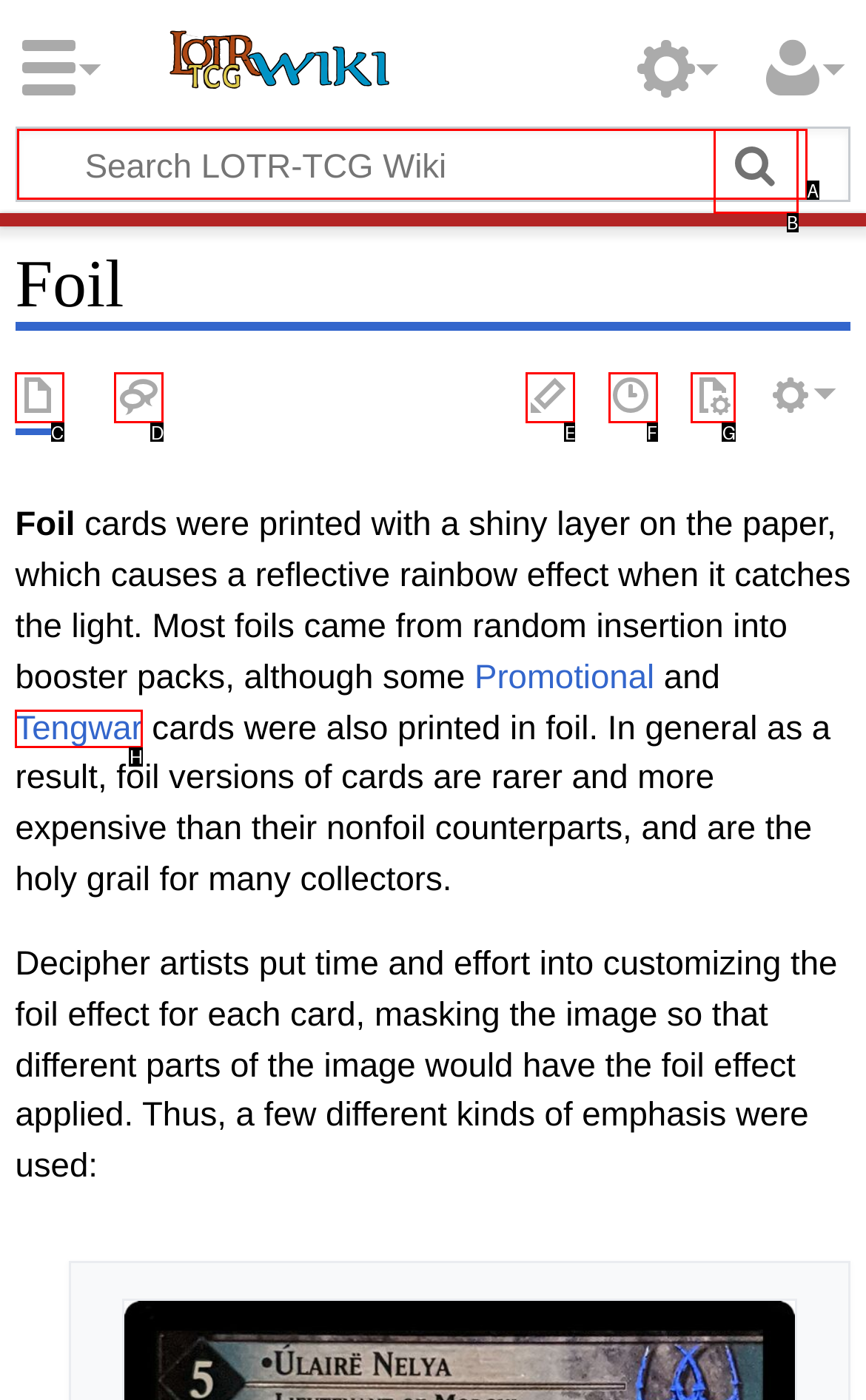Choose the option that best matches the description: History
Indicate the letter of the matching option directly.

F